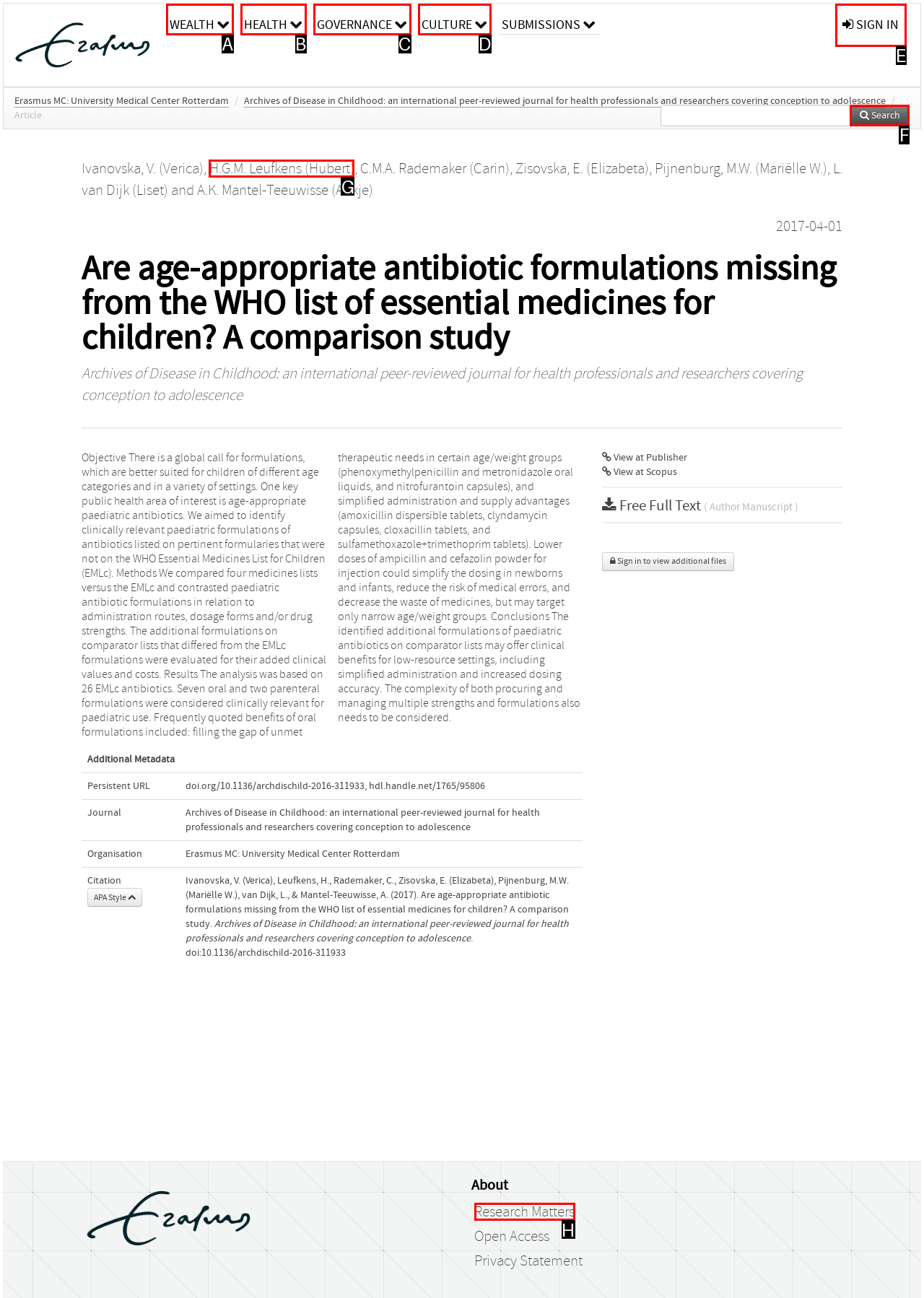What option should you select to complete this task: Search for articles? Indicate your answer by providing the letter only.

F